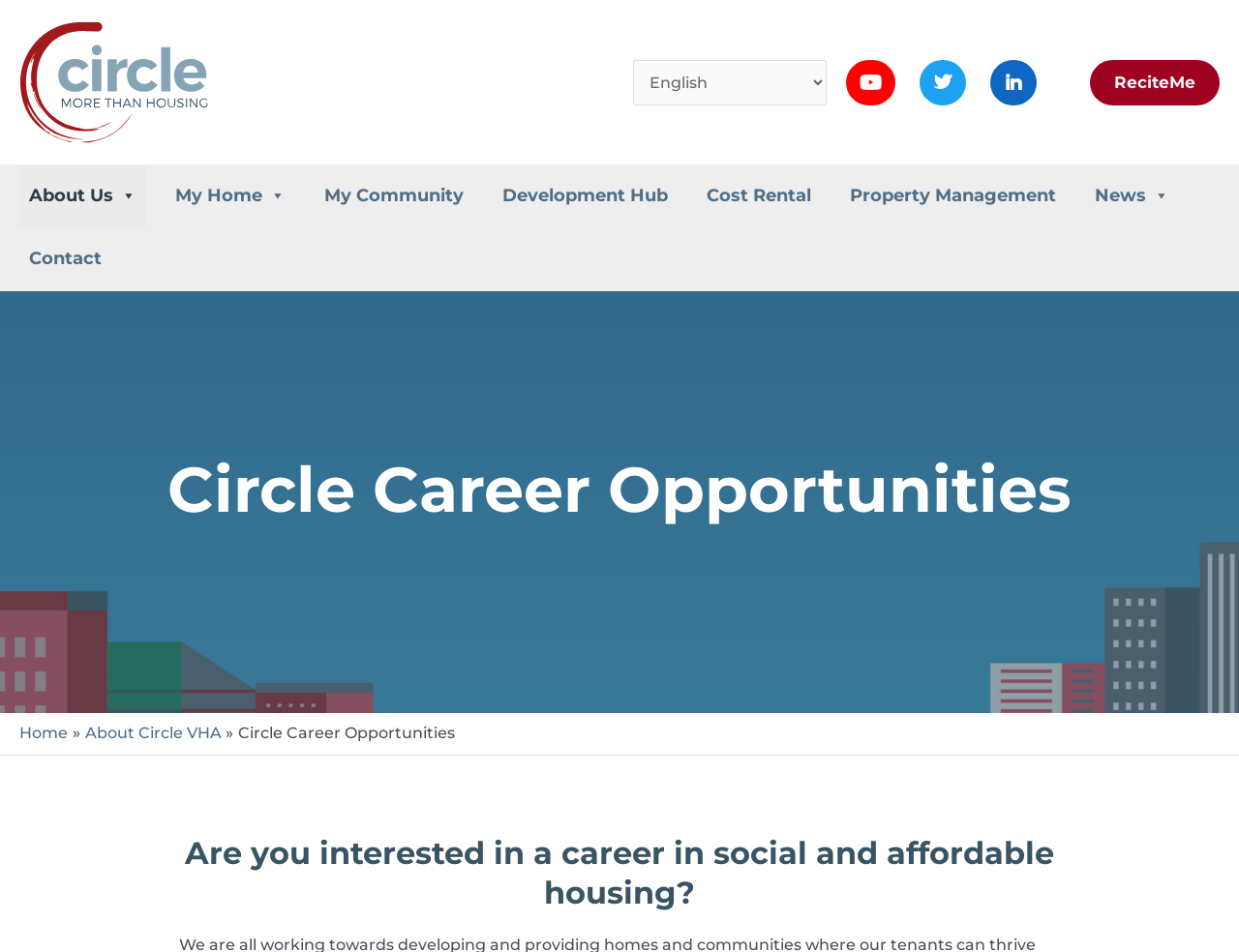What is the name of the organization?
Examine the screenshot and reply with a single word or phrase.

Circle Voluntary Housing Association